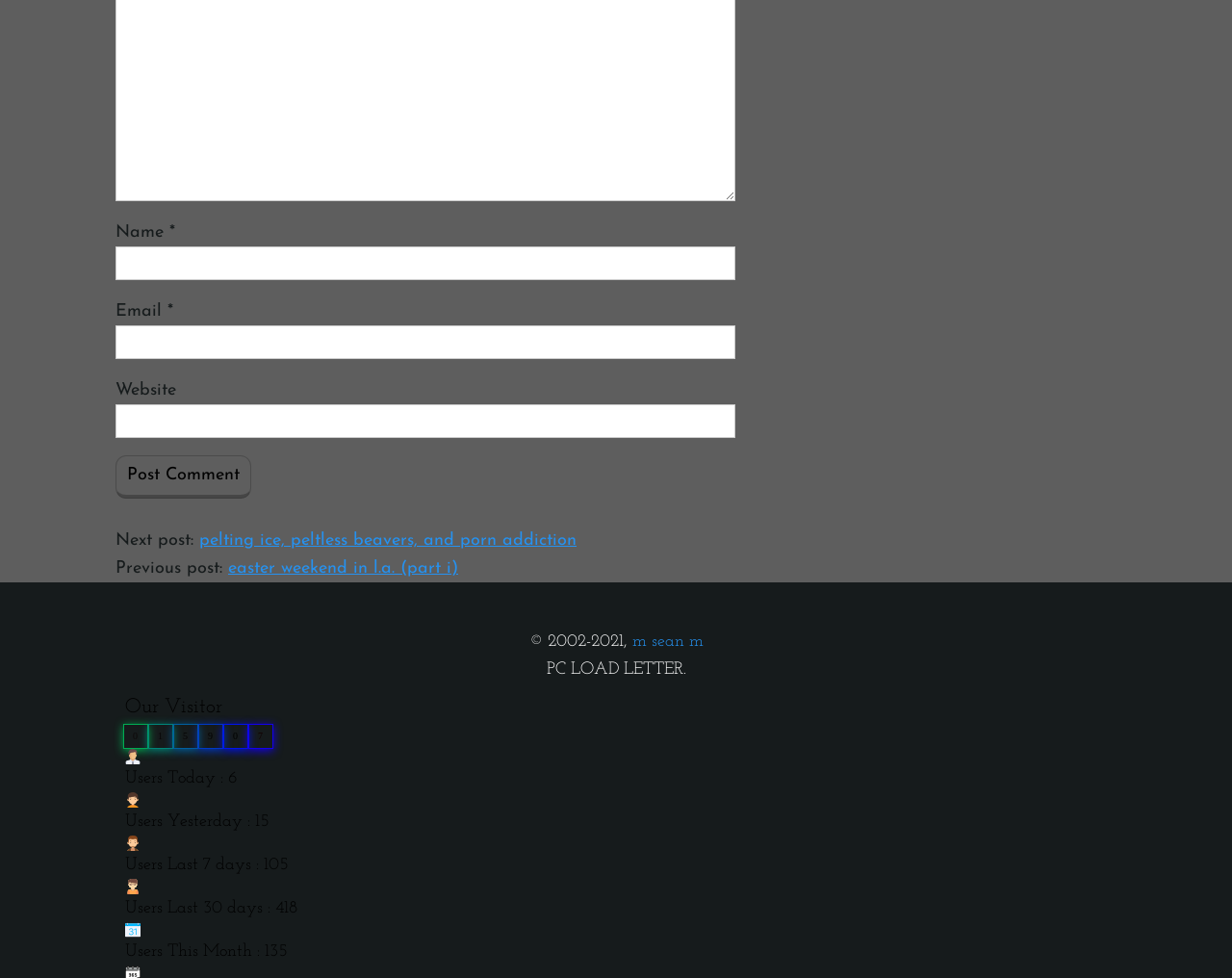Give a one-word or one-phrase response to the question: 
How many users visited the webpage yesterday?

15